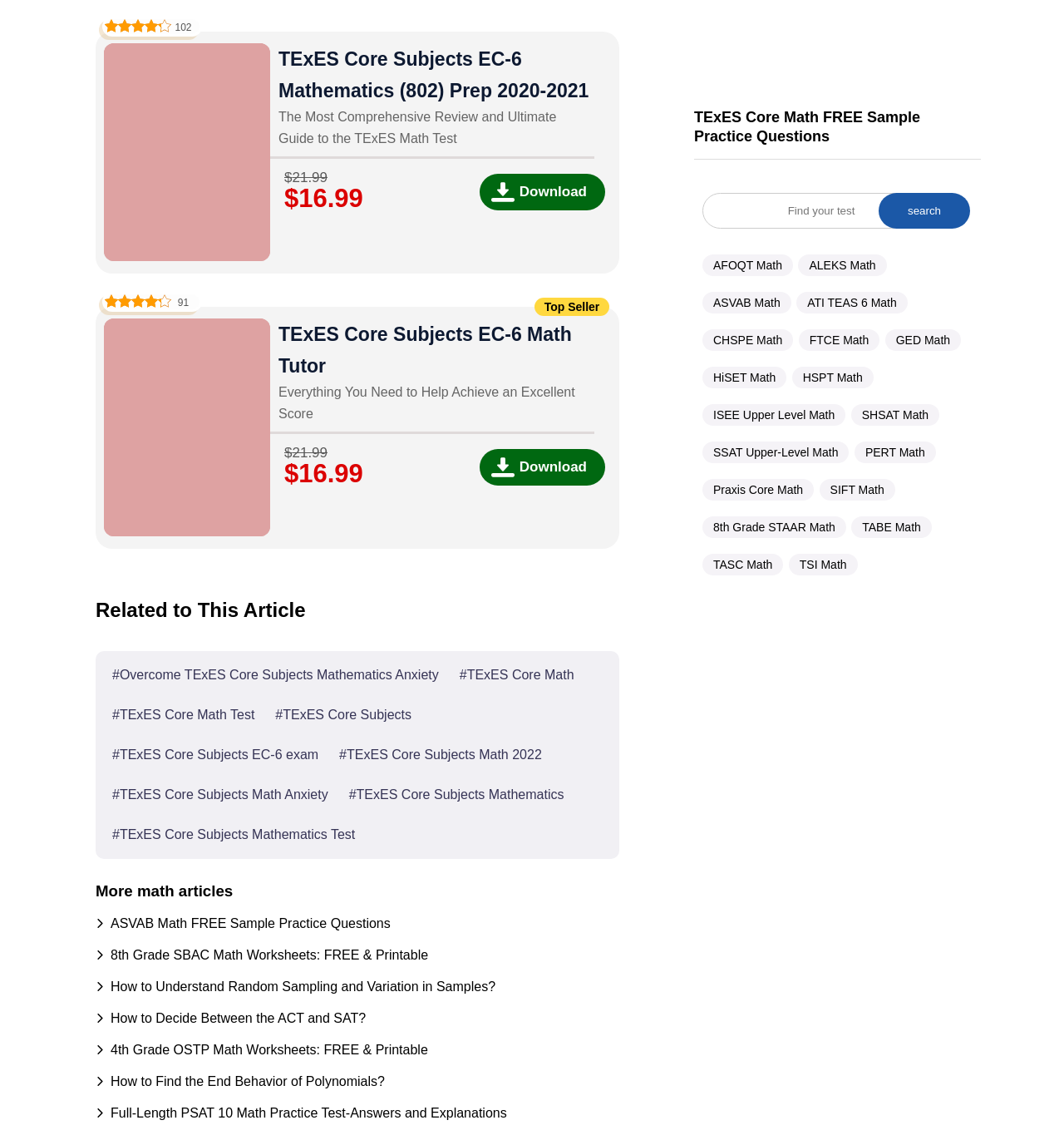Find the bounding box coordinates for the element described here: "TExES Core Subjects EC-6 exam".

[0.098, 0.651, 0.307, 0.679]